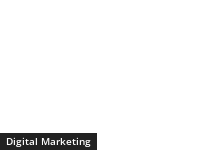Compose a detailed narrative for the image.

The image features a sleek design prominently displaying the text "Digital Marketing." This visually engaging title suggests a focus on contemporary trends and strategies within the digital marketing landscape. The minimalist aesthetic of the image likely appeals to professionals in the marketing field, promoting insight into effective online strategies. This caption is placed in the context of related articles, indicating its relevance in discussions around current digital marketing practices, making it a valuable resource for digital marketers seeking to enhance their knowledge and skills.